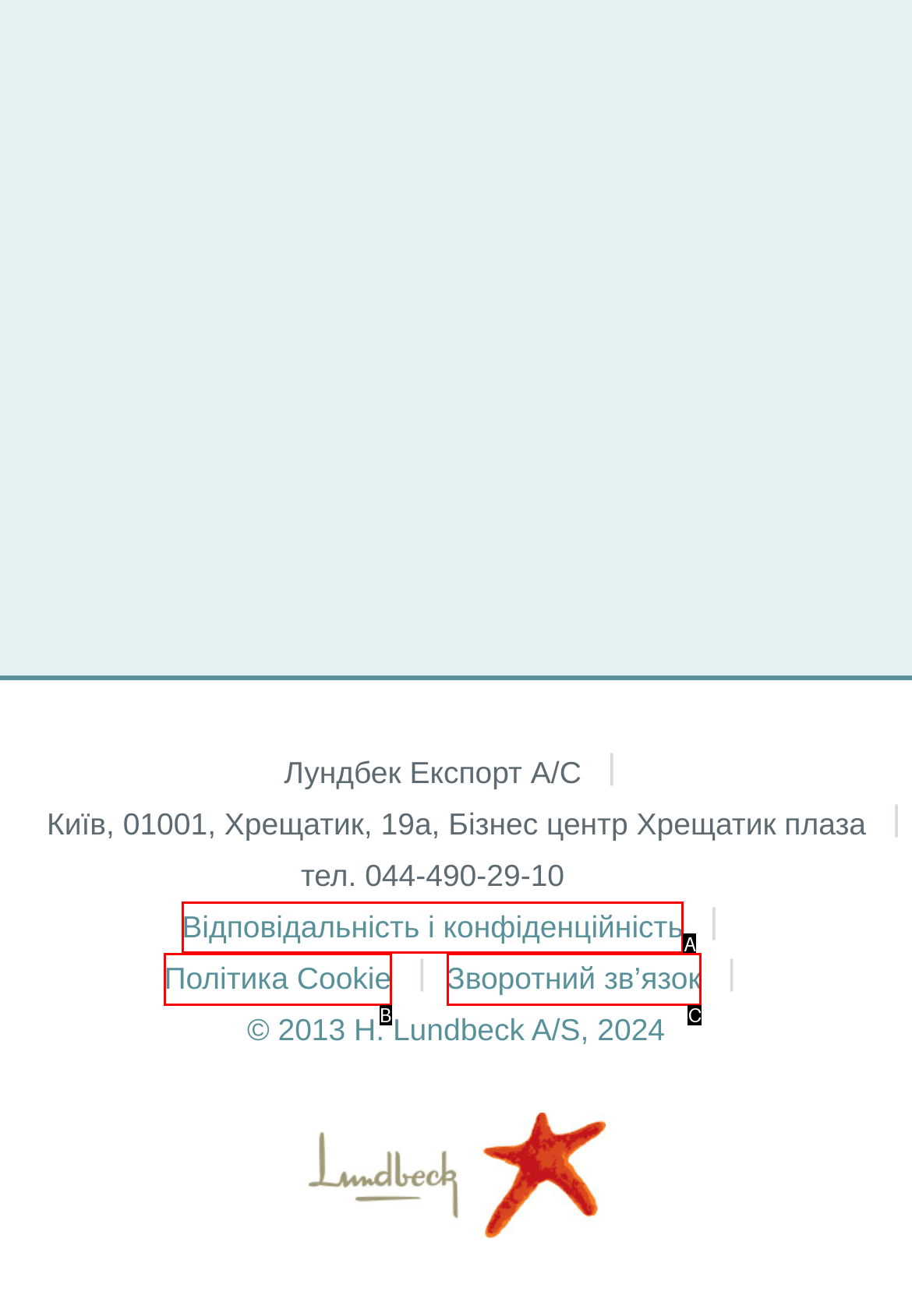Based on the description: Політика Cookie, find the HTML element that matches it. Provide your answer as the letter of the chosen option.

B